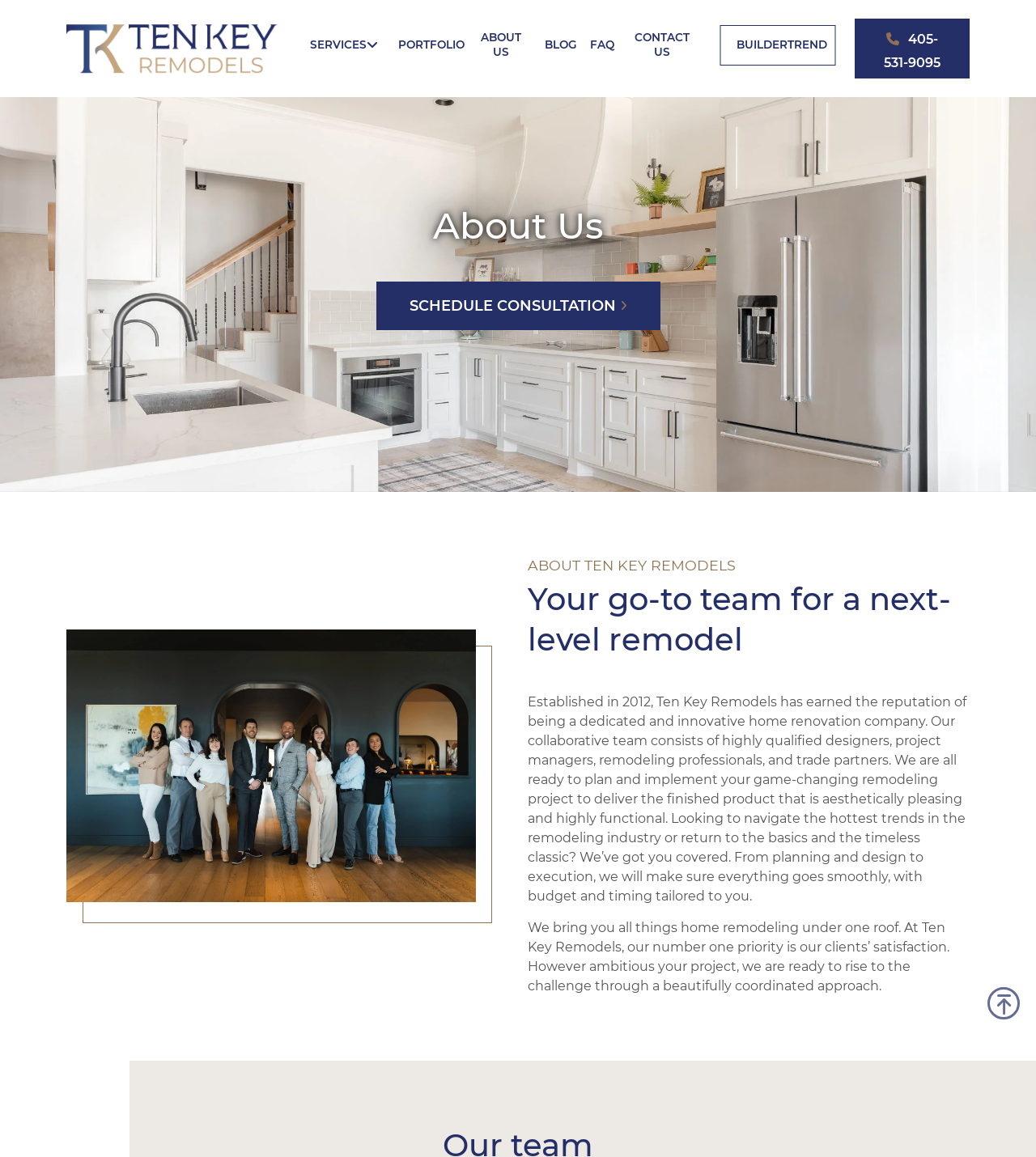Determine the coordinates of the bounding box for the clickable area needed to execute this instruction: "Click the SCHEDULE CONSULTATION button".

[0.363, 0.244, 0.637, 0.285]